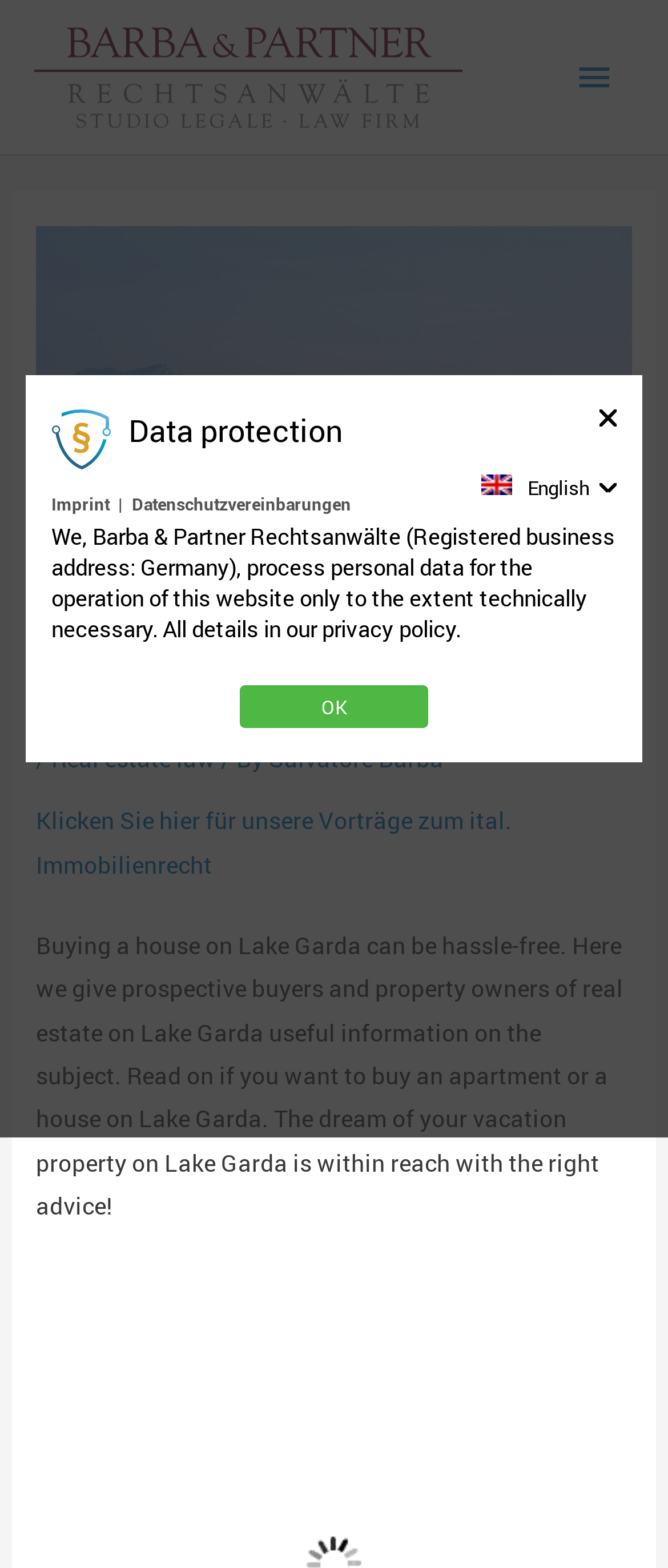What is the text of the webpage's headline?

Real estate on Lake Garda